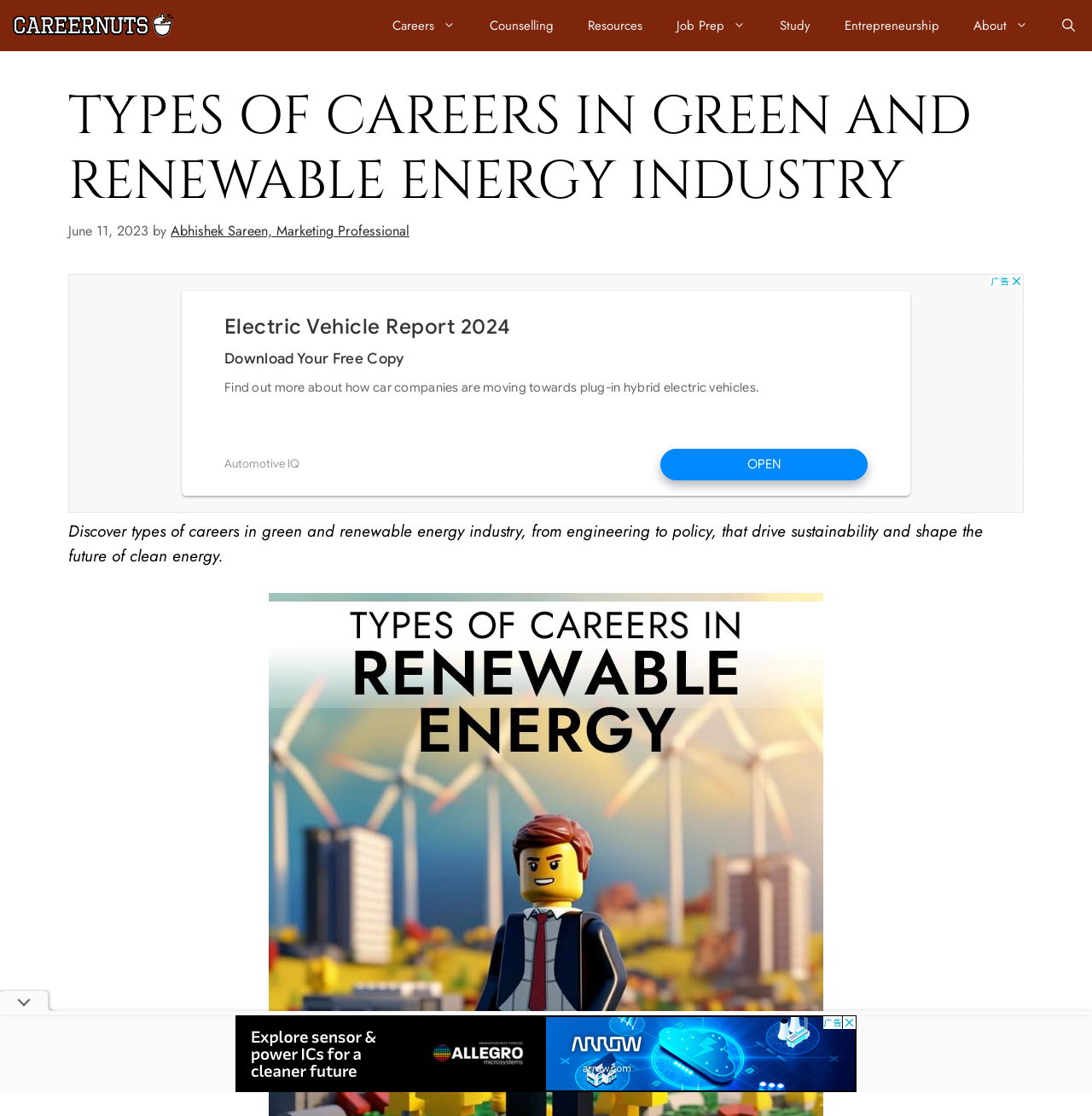Please provide a comprehensive answer to the question based on the screenshot: What is the name of the website?

I determined the answer by looking at the navigation bar at the top of the webpage, where I found a link with the text 'Career Nuts' and an accompanying image with the same name.